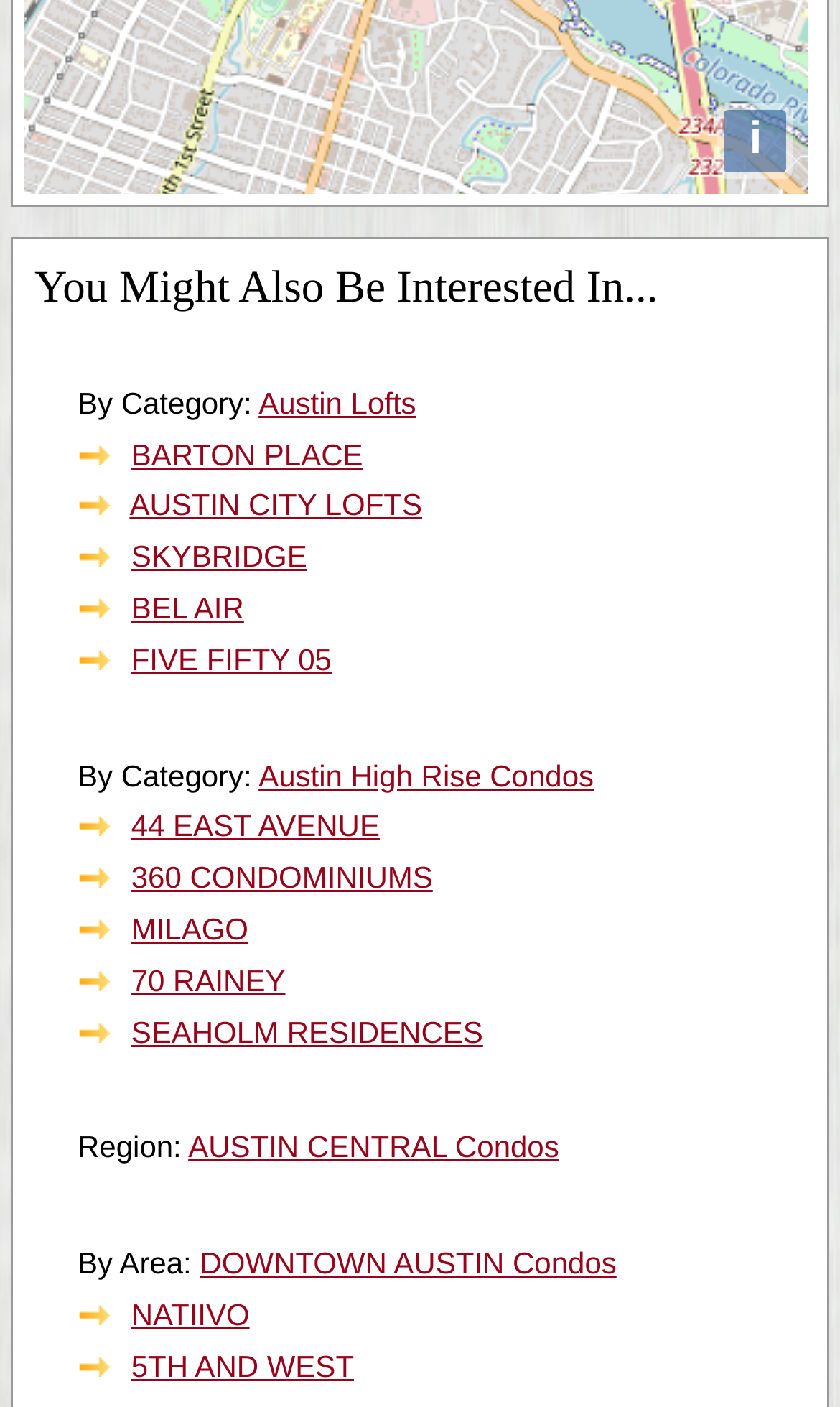Find the coordinates for the bounding box of the element with this description: "FIVE FIFTY 05".

[0.156, 0.456, 0.395, 0.481]